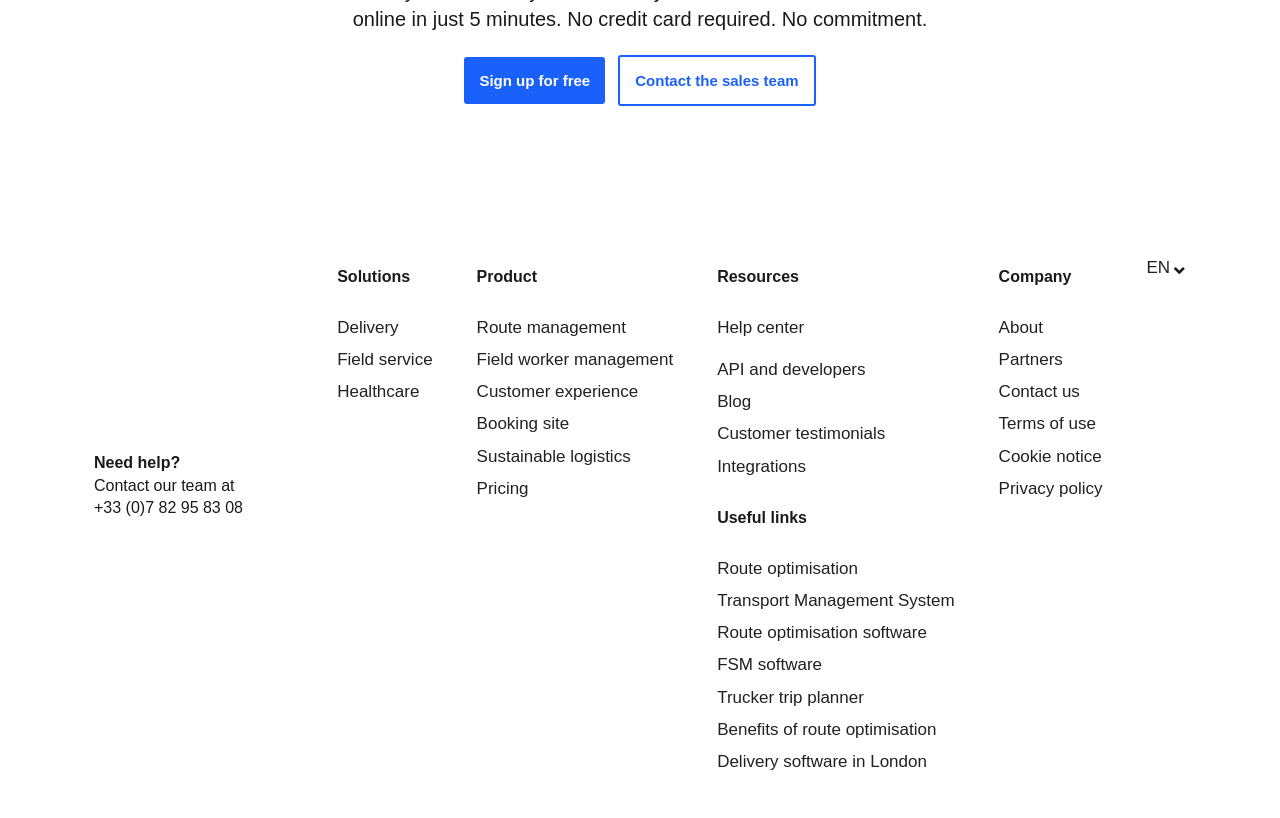Provide a one-word or short-phrase answer to the question:
What is the first solution listed?

Delivery